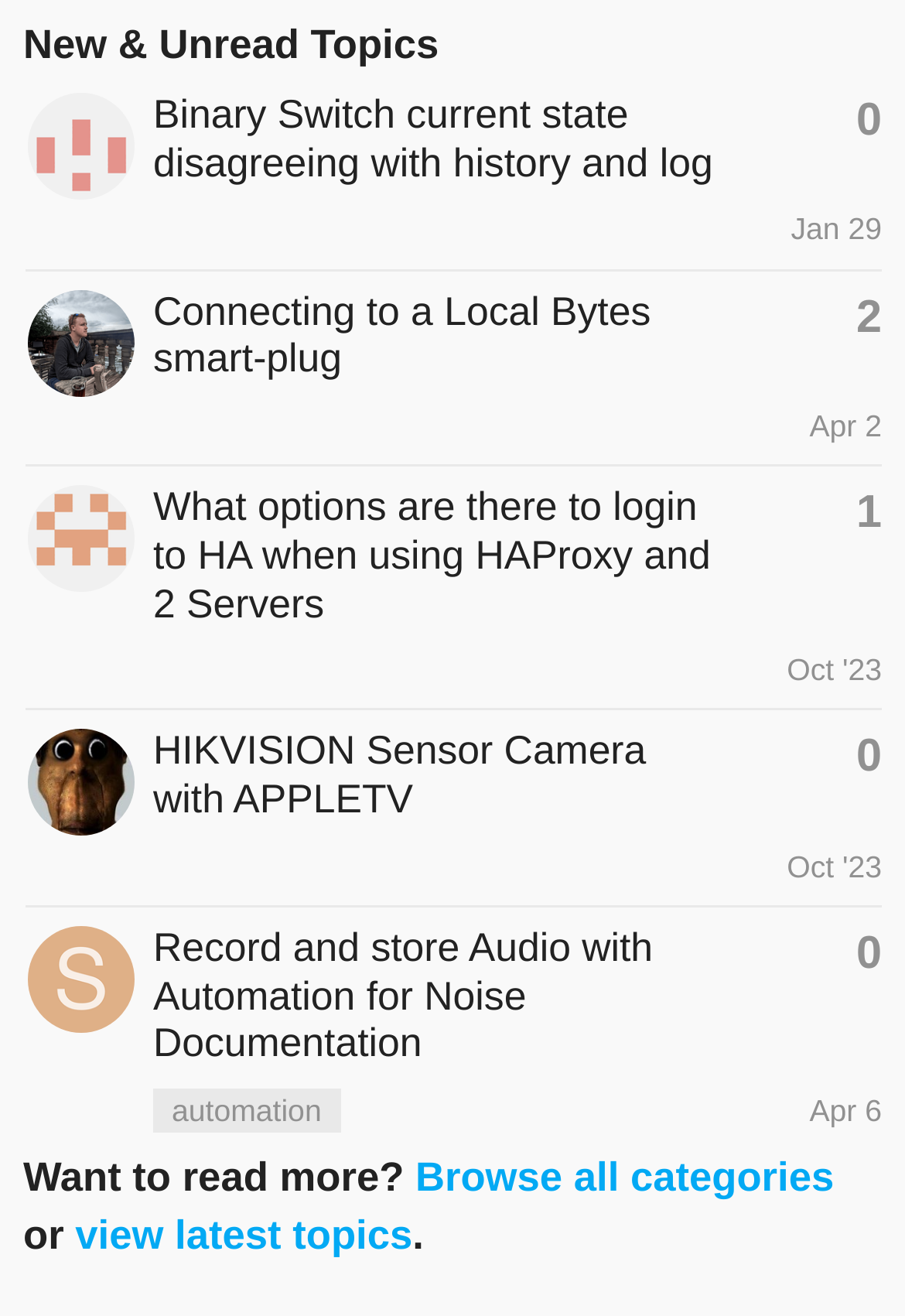Show the bounding box coordinates for the HTML element described as: "Oct '23".

[0.869, 0.643, 0.974, 0.669]